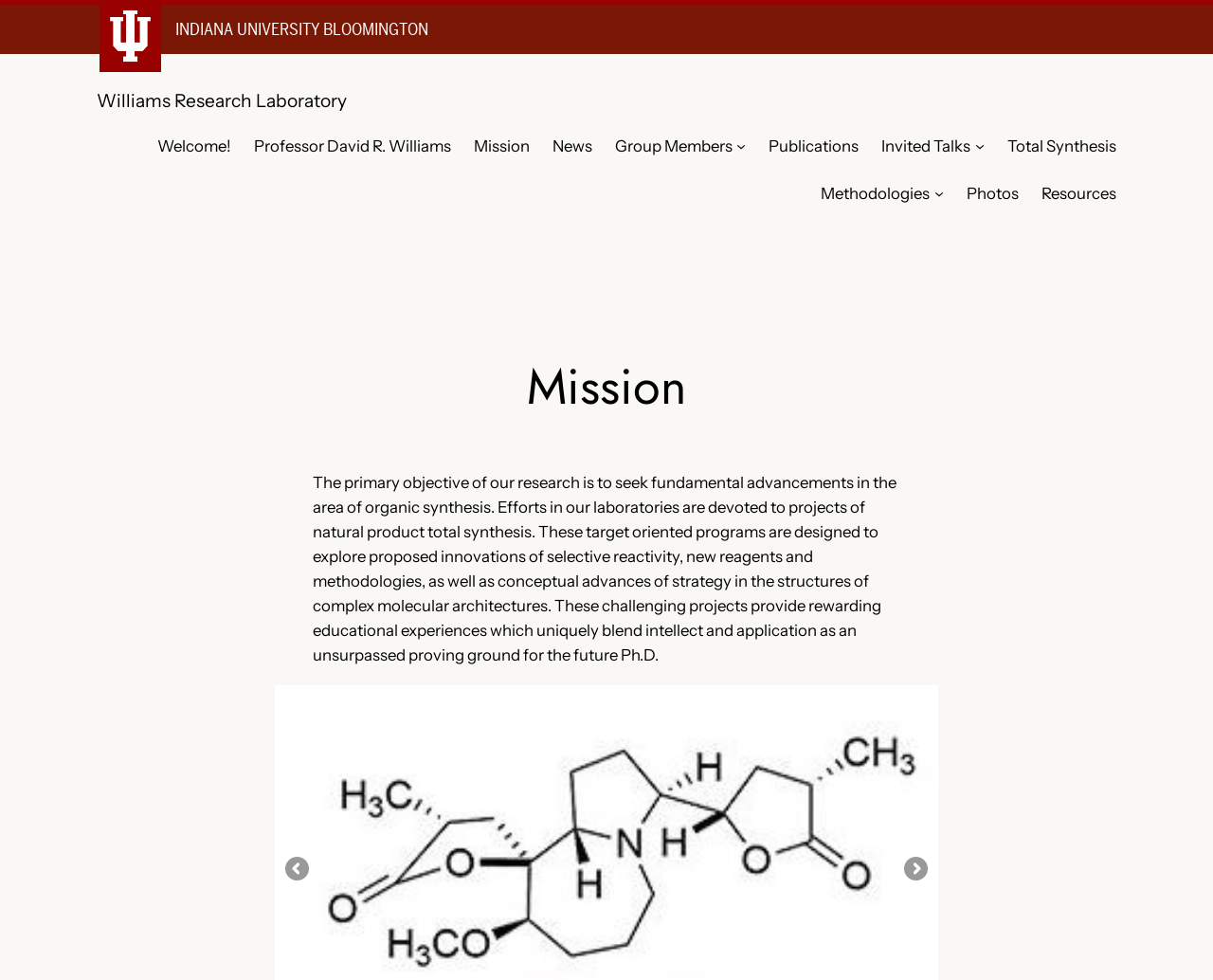Produce a meticulous description of the webpage.

The webpage is about the Mission of Williams Research Laboratory at Indiana University Bloomington. At the top, there is a university logo with the text "INDIANA UNIVERSITY BLOOMINGTON" followed by a link to the laboratory's name. Below this, there are several links to different sections, including "Welcome!", "Professor David R. Williams", "Mission", "News", "Group Members", "Publications", "Invited Talks", "Total Synthesis", "Methodologies", "Photos", and "Resources". Some of these links have corresponding submenu buttons.

The main content of the page is focused on the mission of the laboratory, which is described in a paragraph of text. The mission statement explains that the laboratory's primary objective is to advance organic synthesis through natural product total synthesis, exploring innovations in selective reactivity, new reagents, and methodologies. This text is positioned below the links and occupies a significant portion of the page.

At the bottom of the page, there are two links, "Previous" and "Next", which are likely navigation buttons for the mission statement or related content.